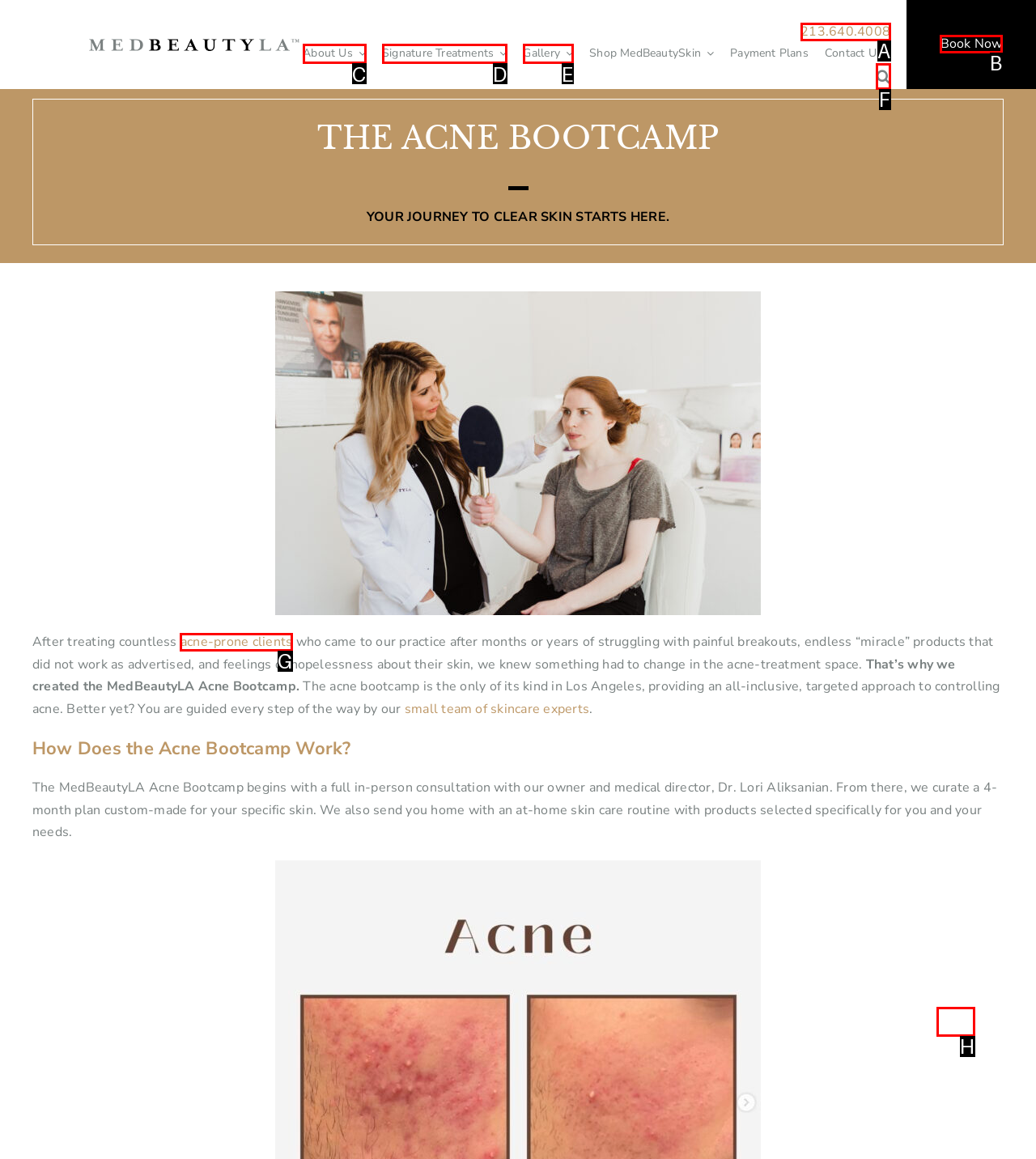Which HTML element should be clicked to complete the following task: Go to Top?
Answer with the letter corresponding to the correct choice.

H